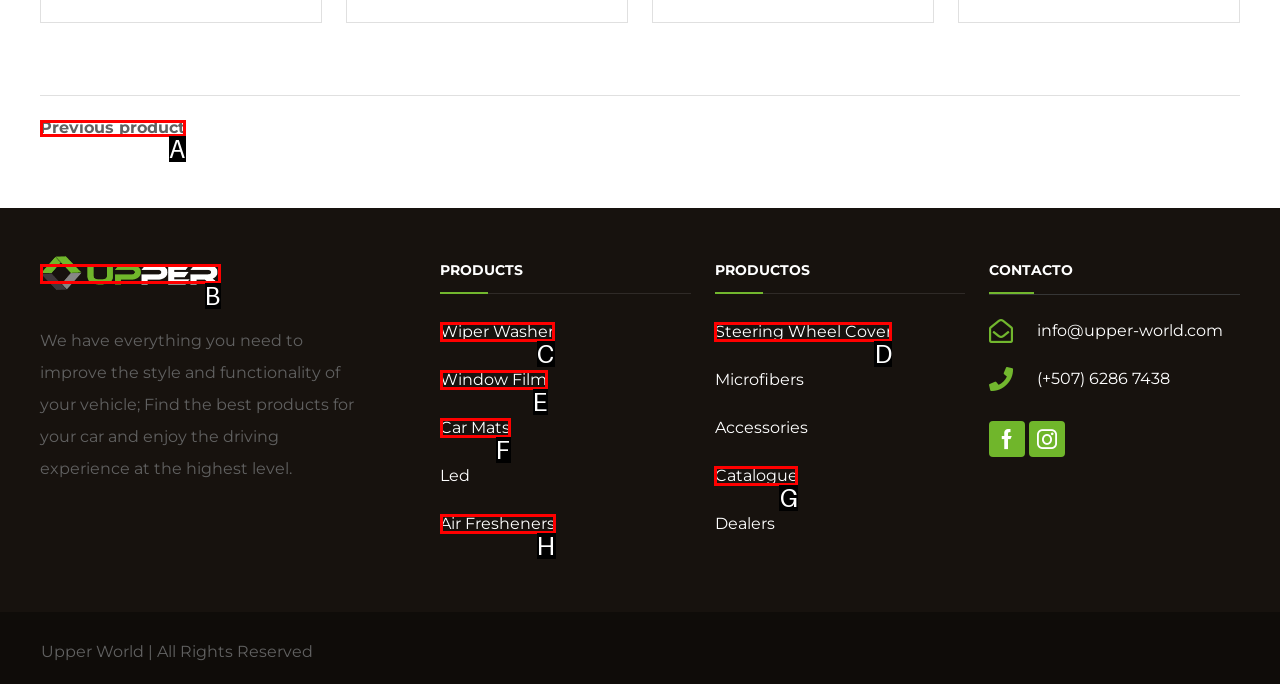Using the description: Steering Wheel Cover, find the HTML element that matches it. Answer with the letter of the chosen option.

D